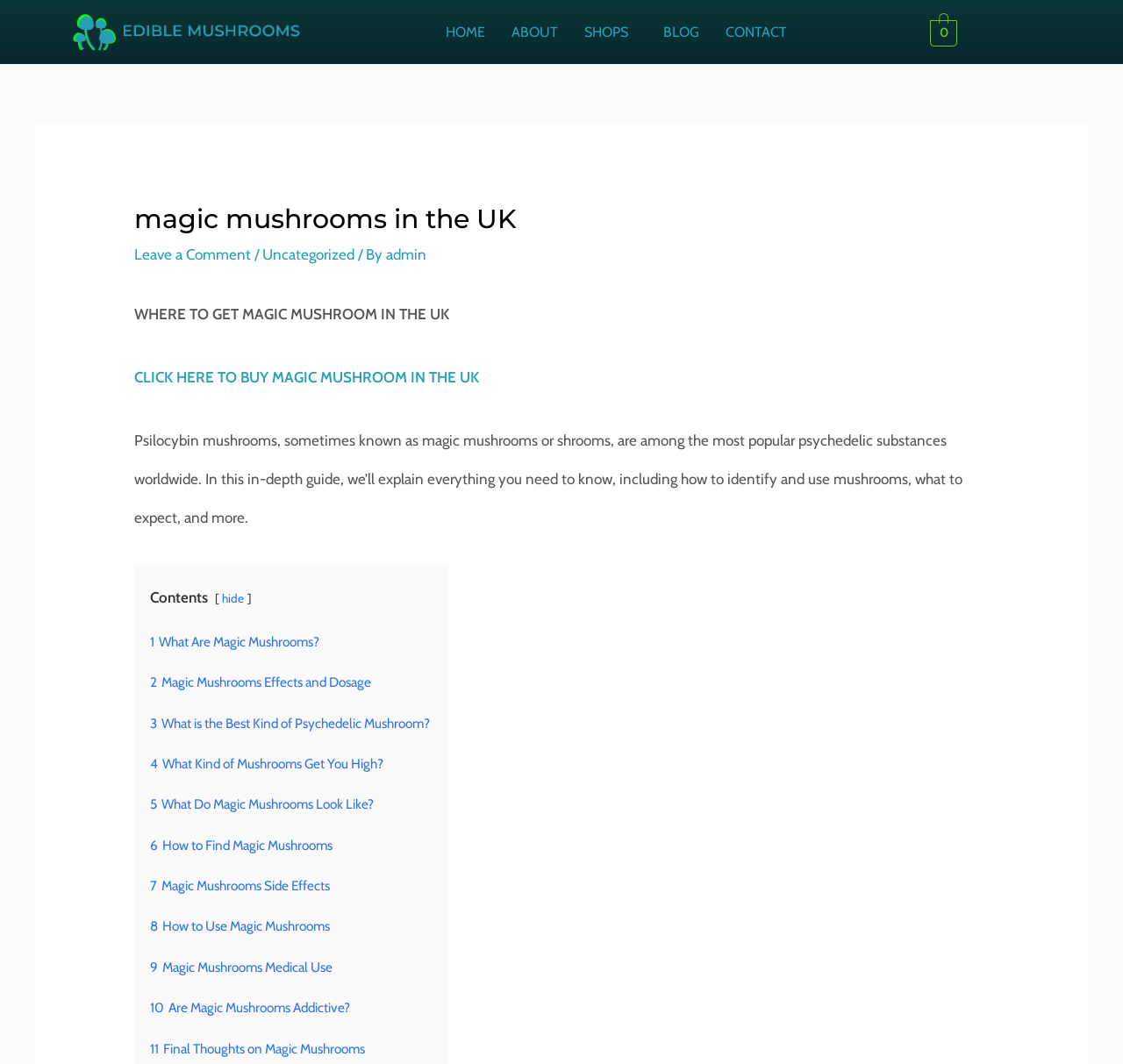Provide the bounding box coordinates for the area that should be clicked to complete the instruction: "go to home page".

[0.385, 0.011, 0.444, 0.049]